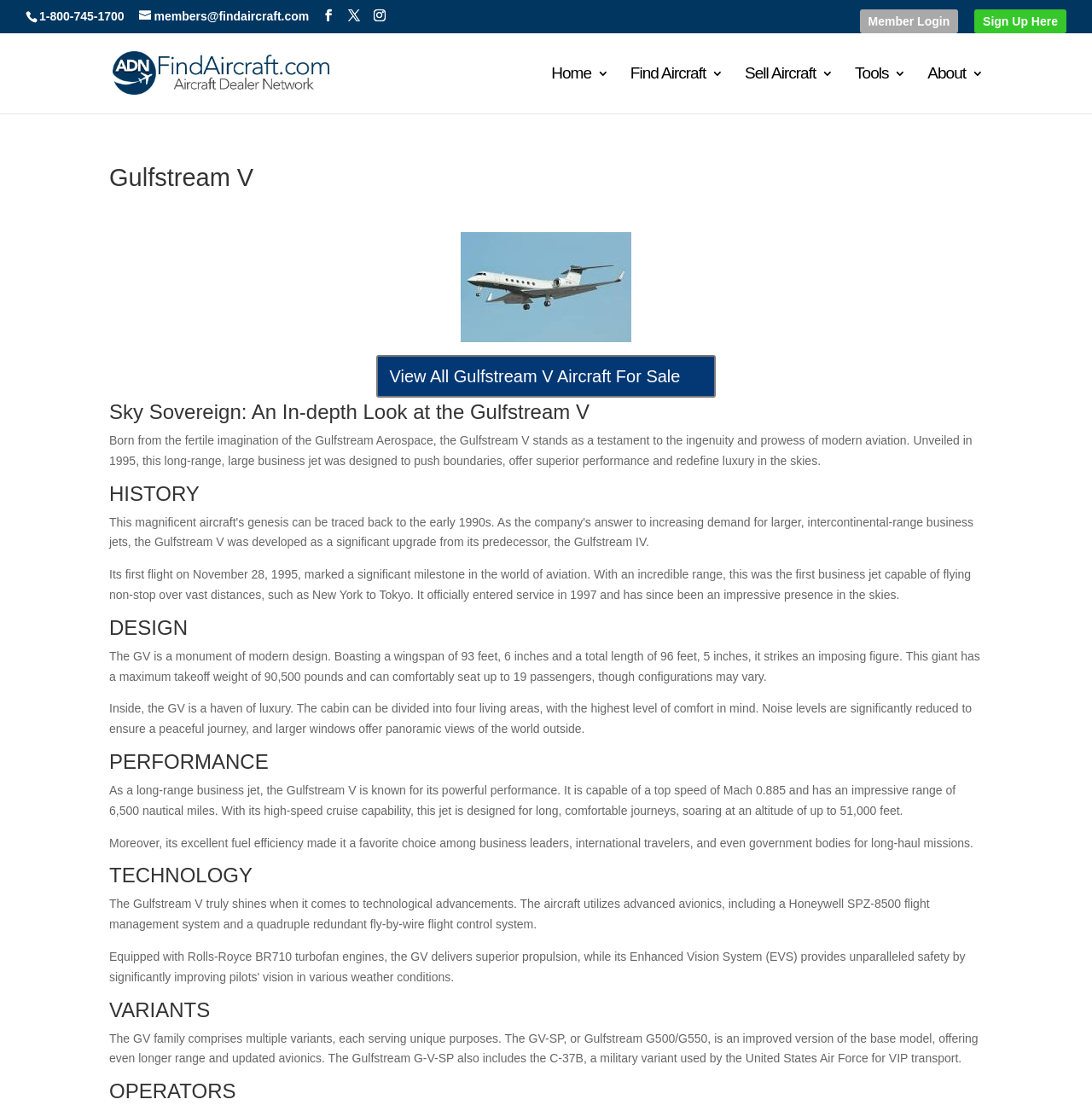What is the phone number at the top of the page?
Analyze the image and deliver a detailed answer to the question.

I found the phone number by looking at the top of the page, where I saw a static text element with the phone number '1-800-745-1700'.